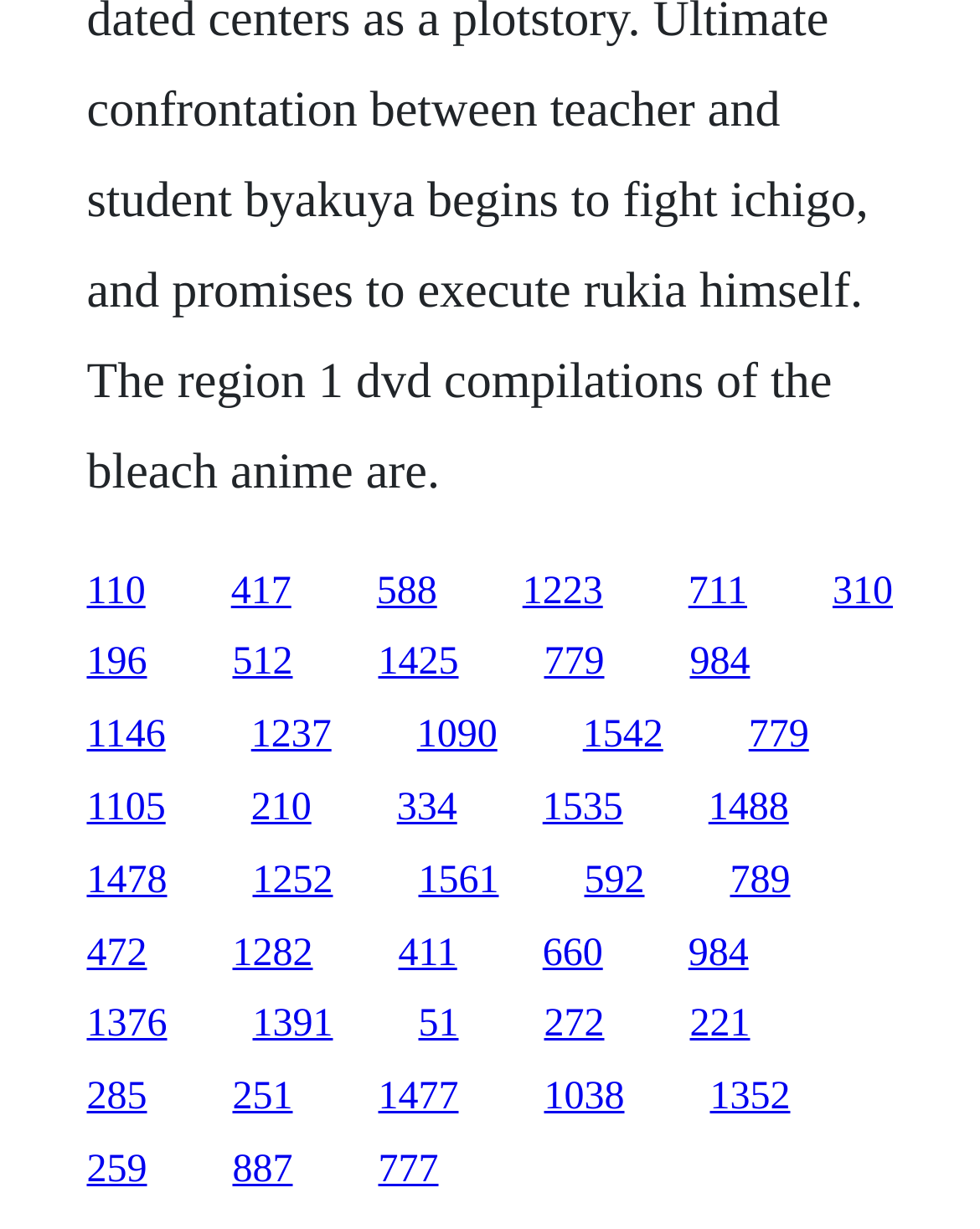How many links are on the webpage?
From the image, respond using a single word or phrase.

30